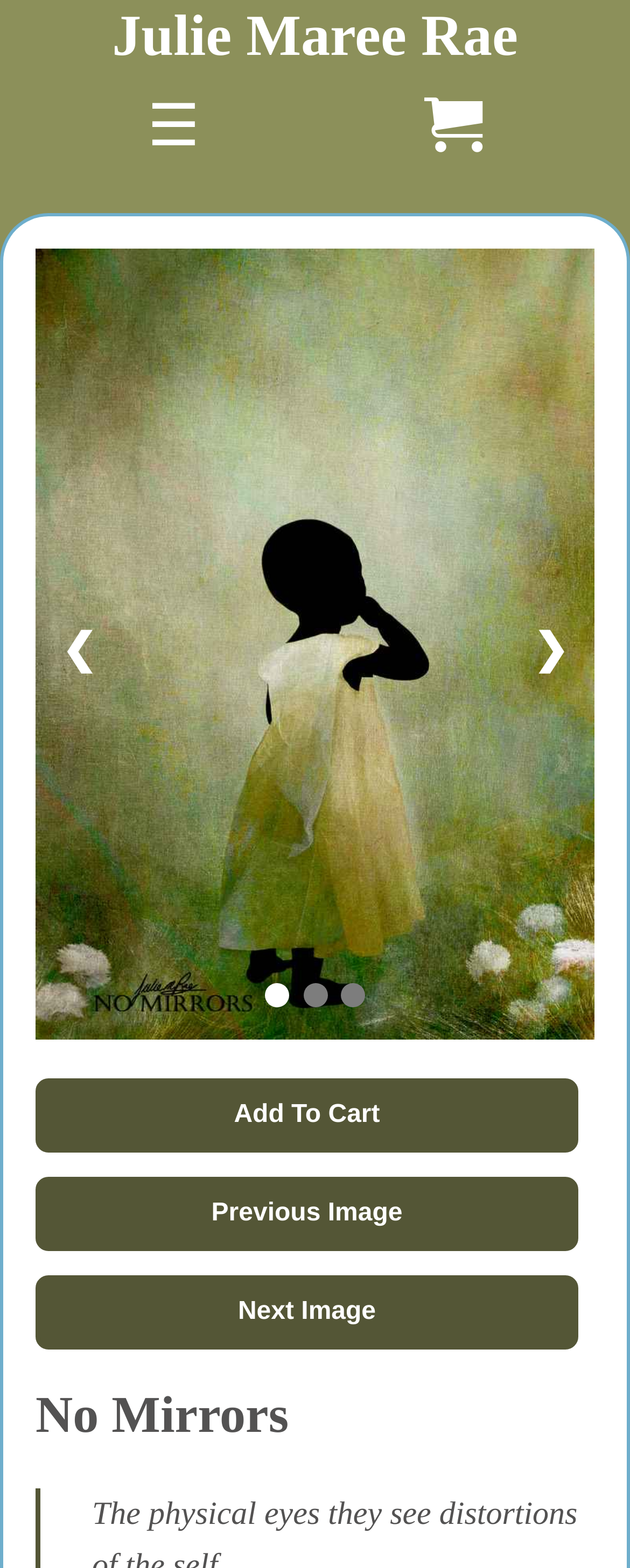How many navigation links are there?
Using the image as a reference, answer with just one word or a short phrase.

3